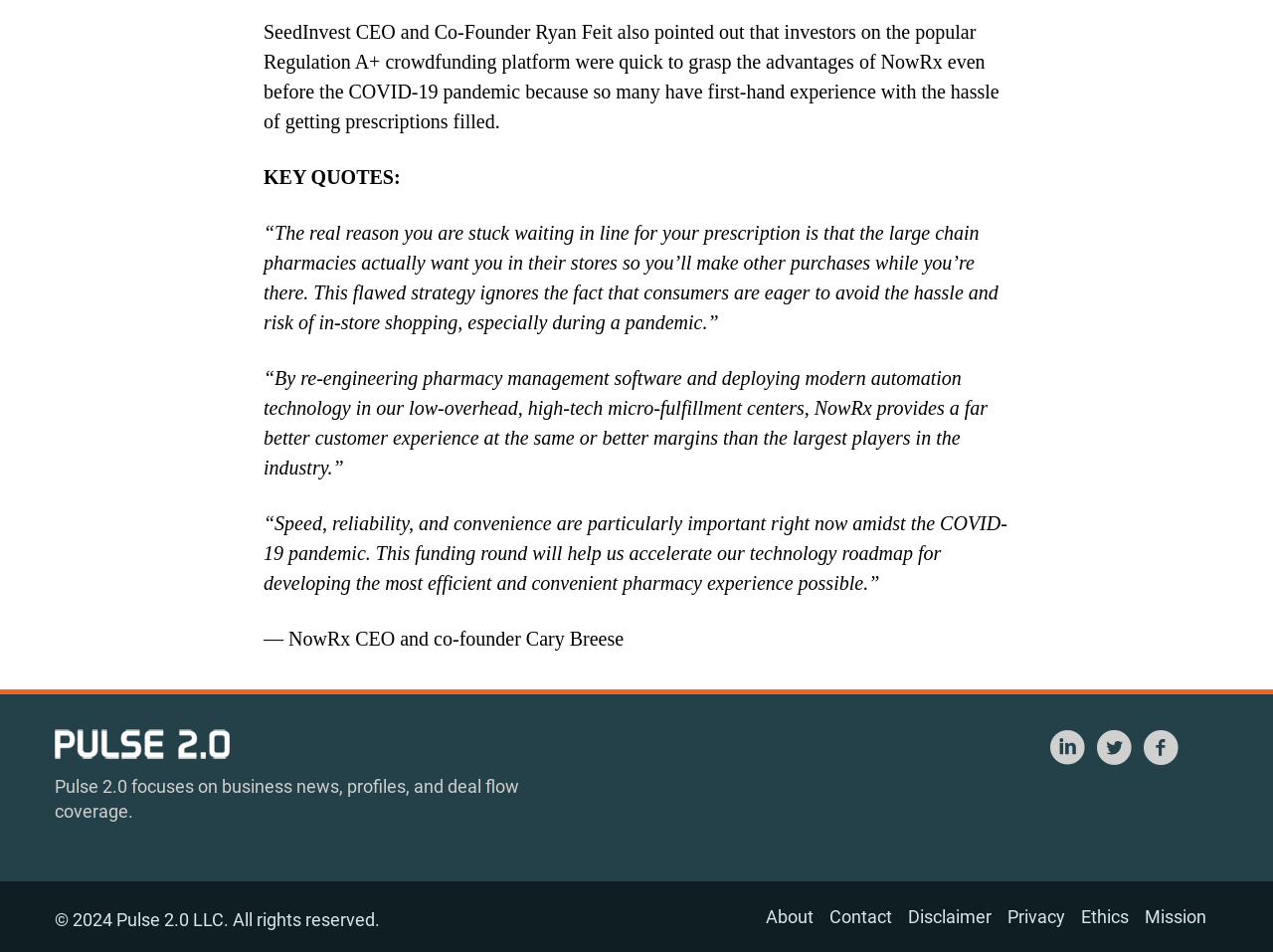How many social media links are present on the webpage?
From the screenshot, provide a brief answer in one word or phrase.

3